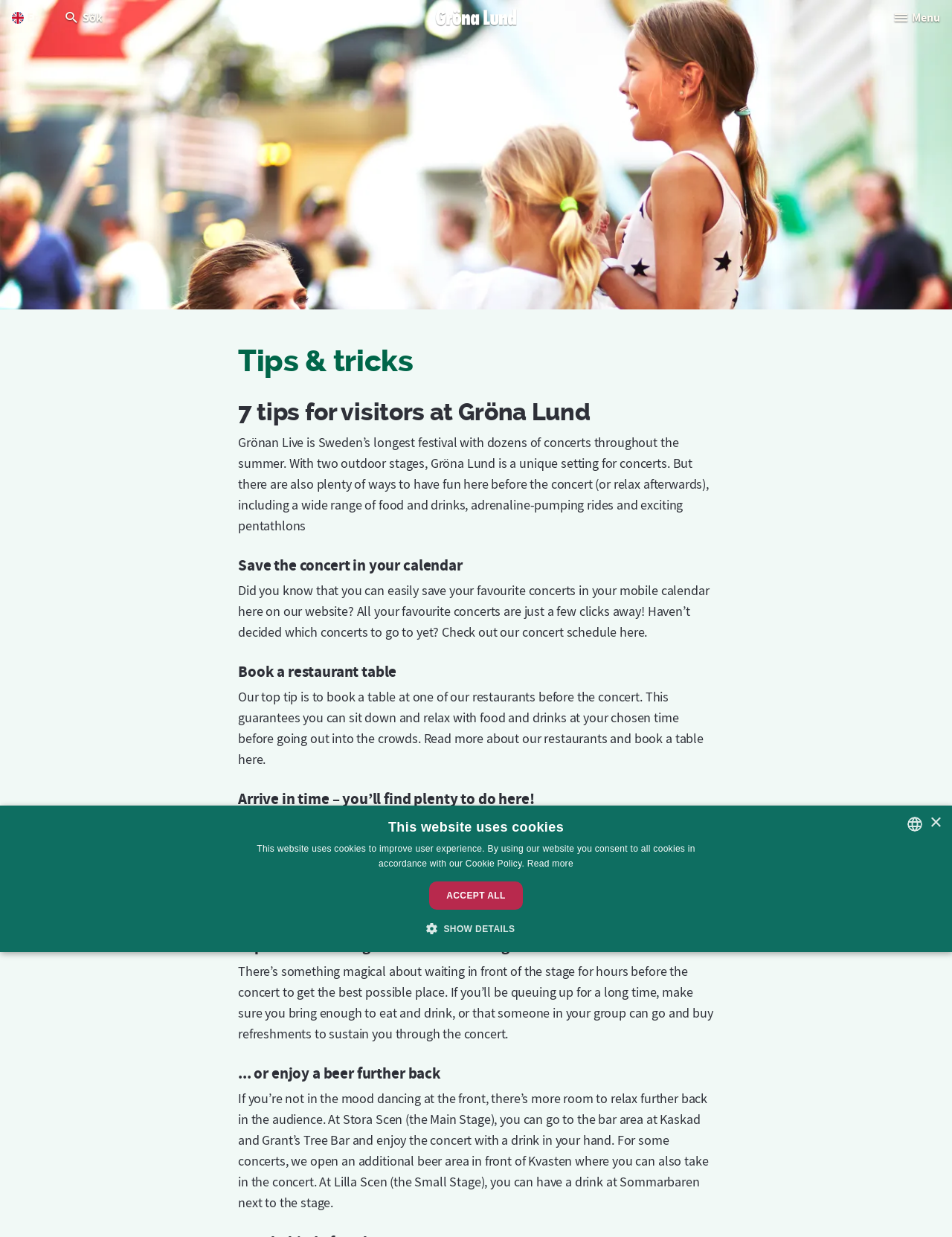Please identify the bounding box coordinates of the area that needs to be clicked to follow this instruction: "Book a table at one of the restaurants".

[0.25, 0.557, 0.739, 0.621]